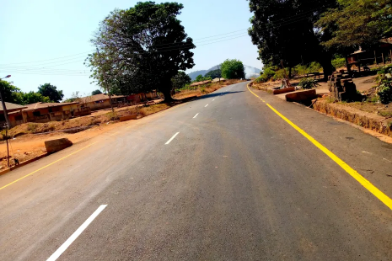What is the purpose of the revitalization effort? Using the information from the screenshot, answer with a single word or phrase.

improving community connectivity